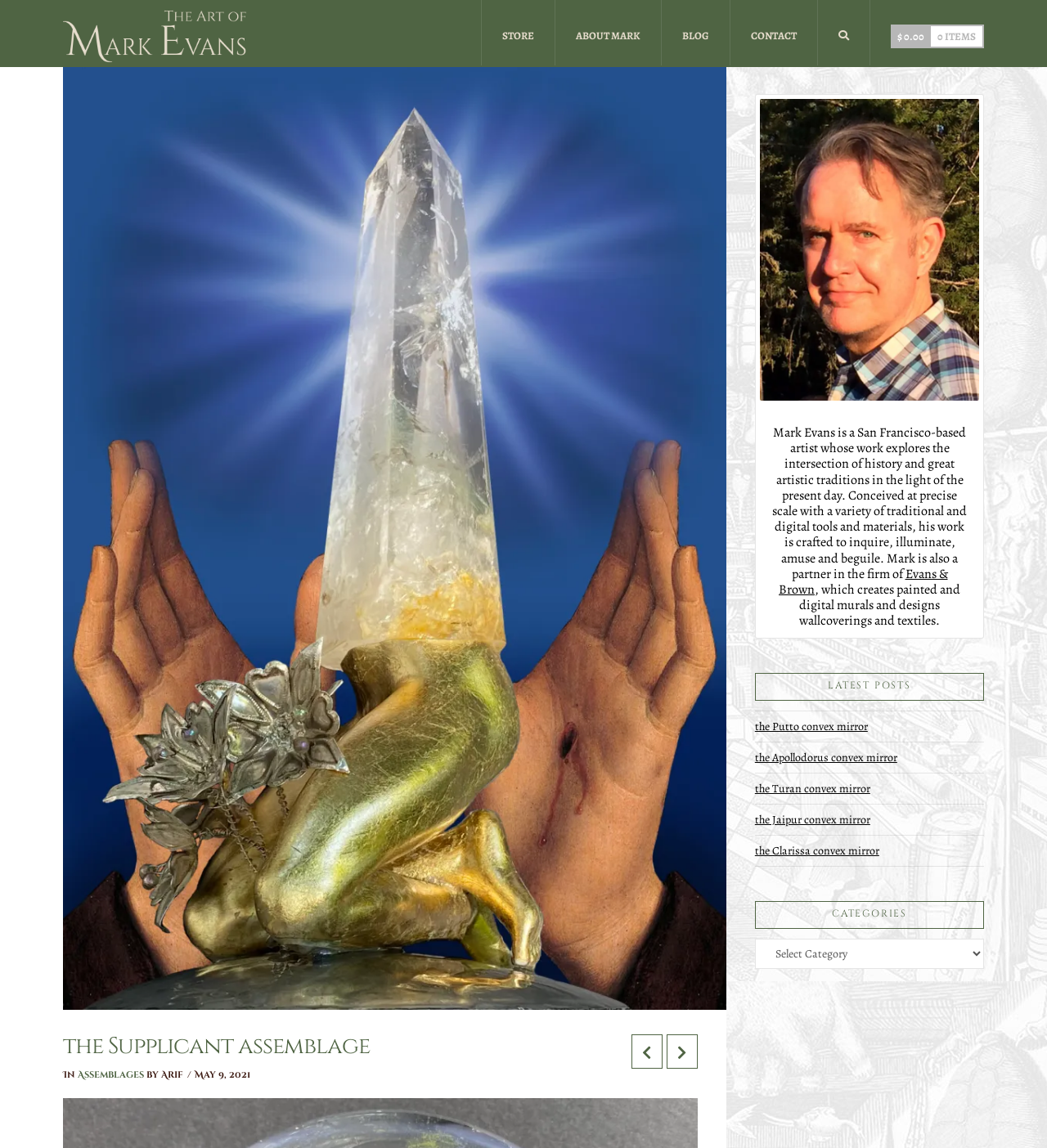What is the name of the artist?
Please use the visual content to give a single word or phrase answer.

Mark Evans